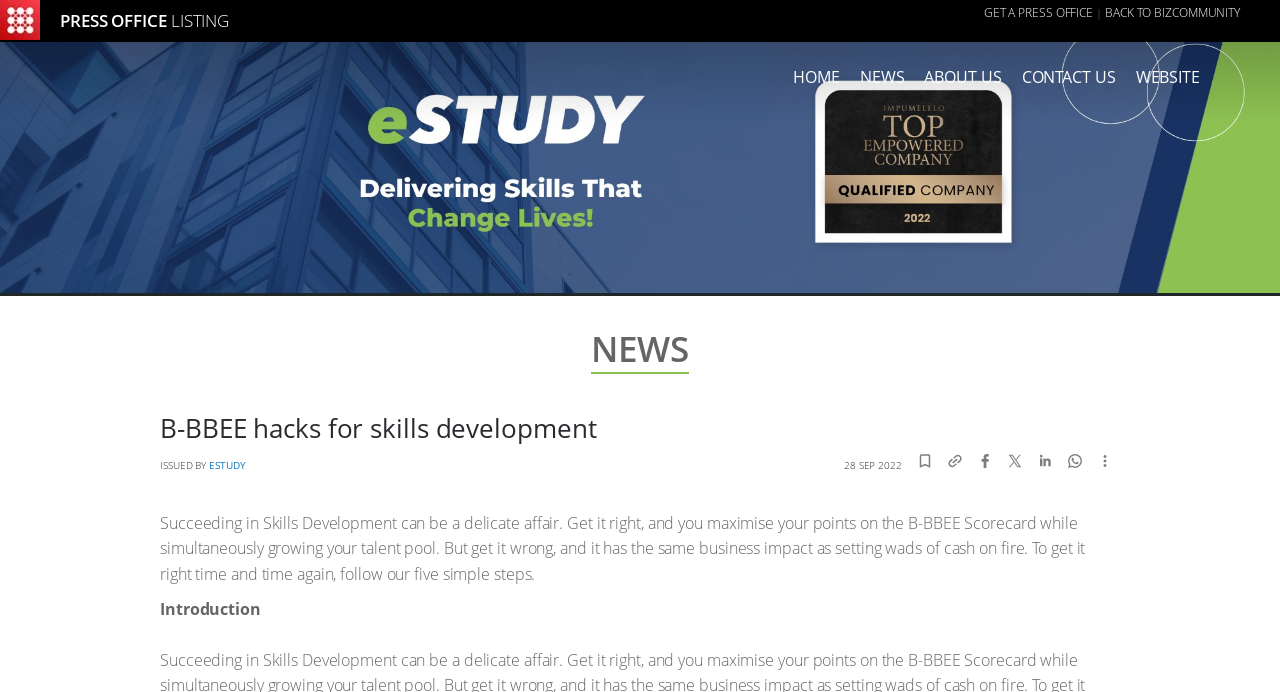Find and indicate the bounding box coordinates of the region you should select to follow the given instruction: "Click on the 'GET A PRESS OFFICE' link".

[0.769, 0.0, 0.854, 0.037]